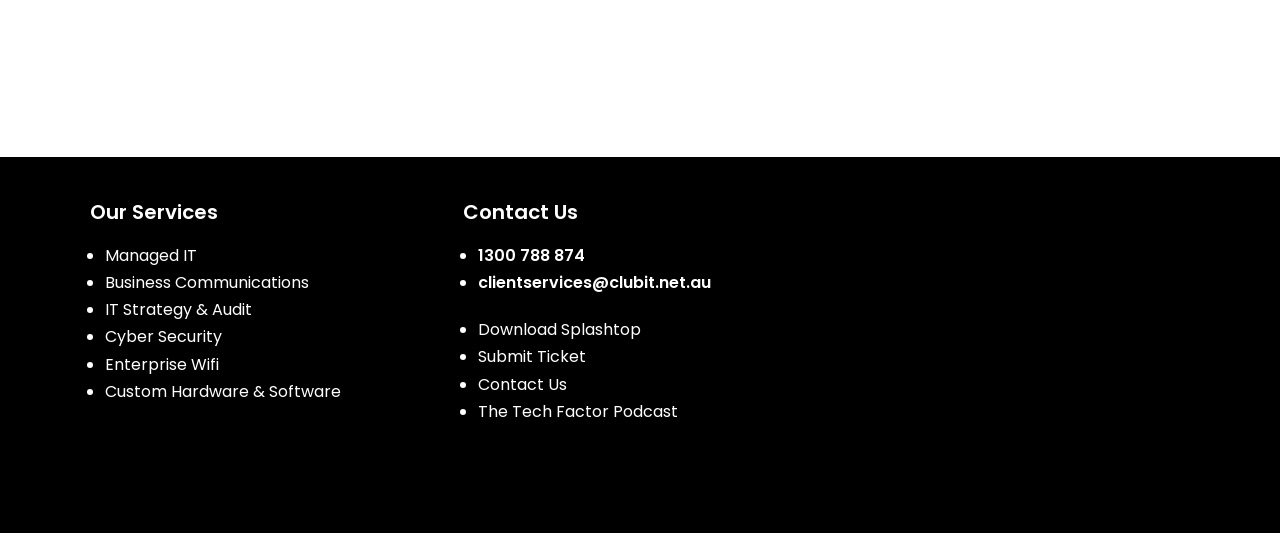From the webpage screenshot, predict the bounding box coordinates (top-left x, top-left y, bottom-right x, bottom-right y) for the UI element described here: IT Strategy & Audit

[0.082, 0.56, 0.197, 0.603]